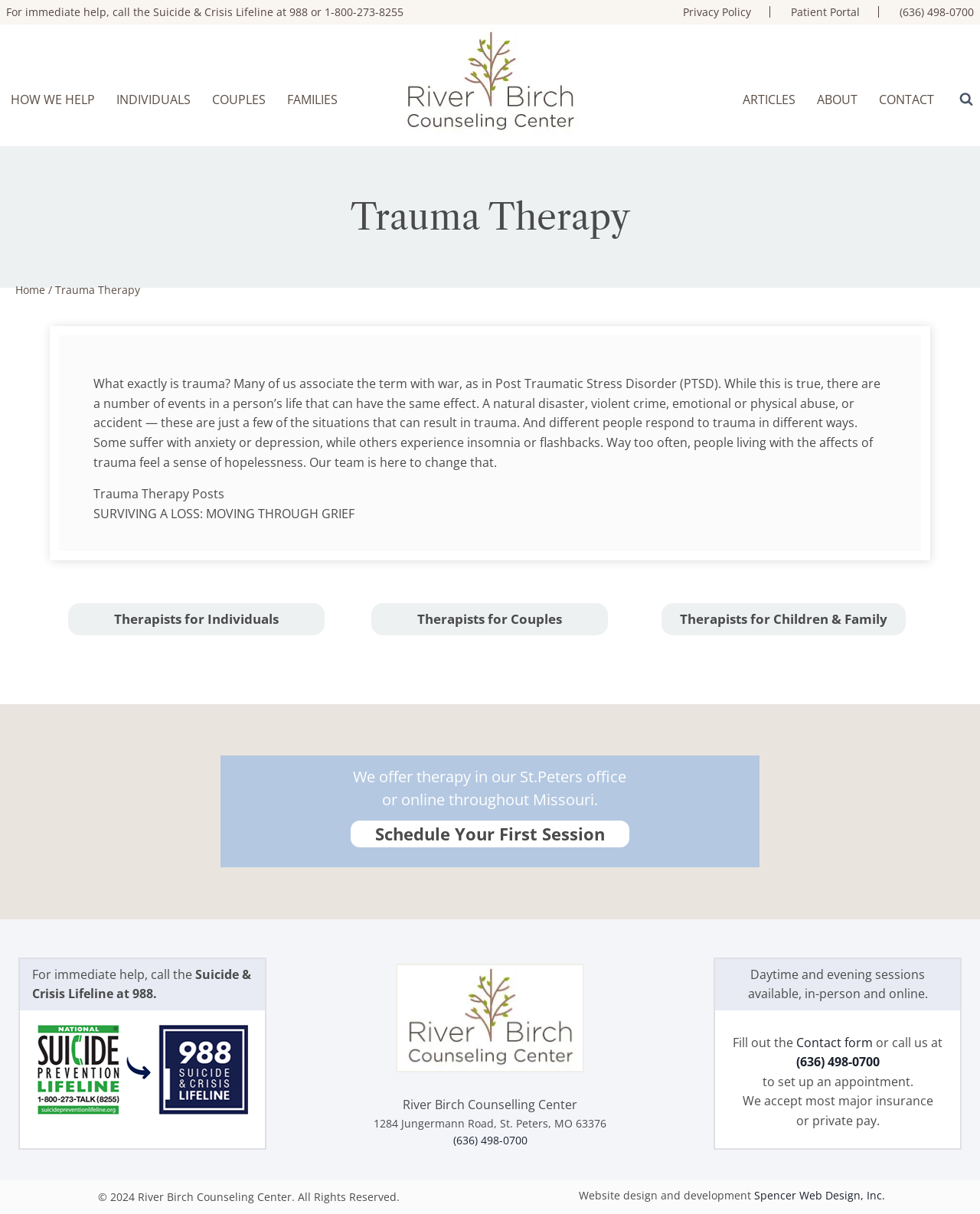Find the bounding box coordinates for the element that must be clicked to complete the instruction: "View Search Form". The coordinates should be four float numbers between 0 and 1, indicated as [left, top, right, bottom].

[0.972, 0.07, 1.0, 0.093]